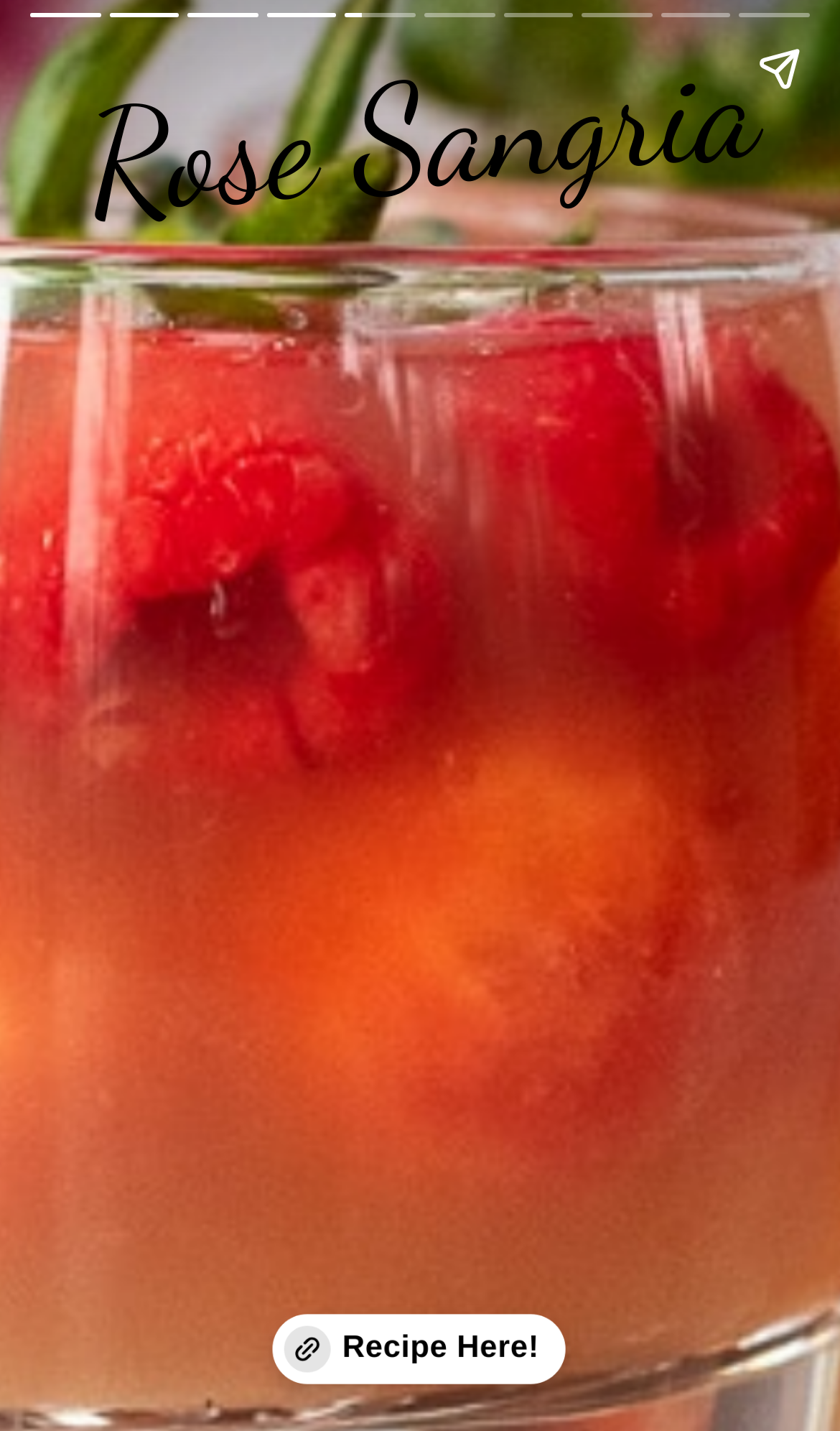Please answer the following question using a single word or phrase: 
How many images are on the 'Recipe Here!' button?

2